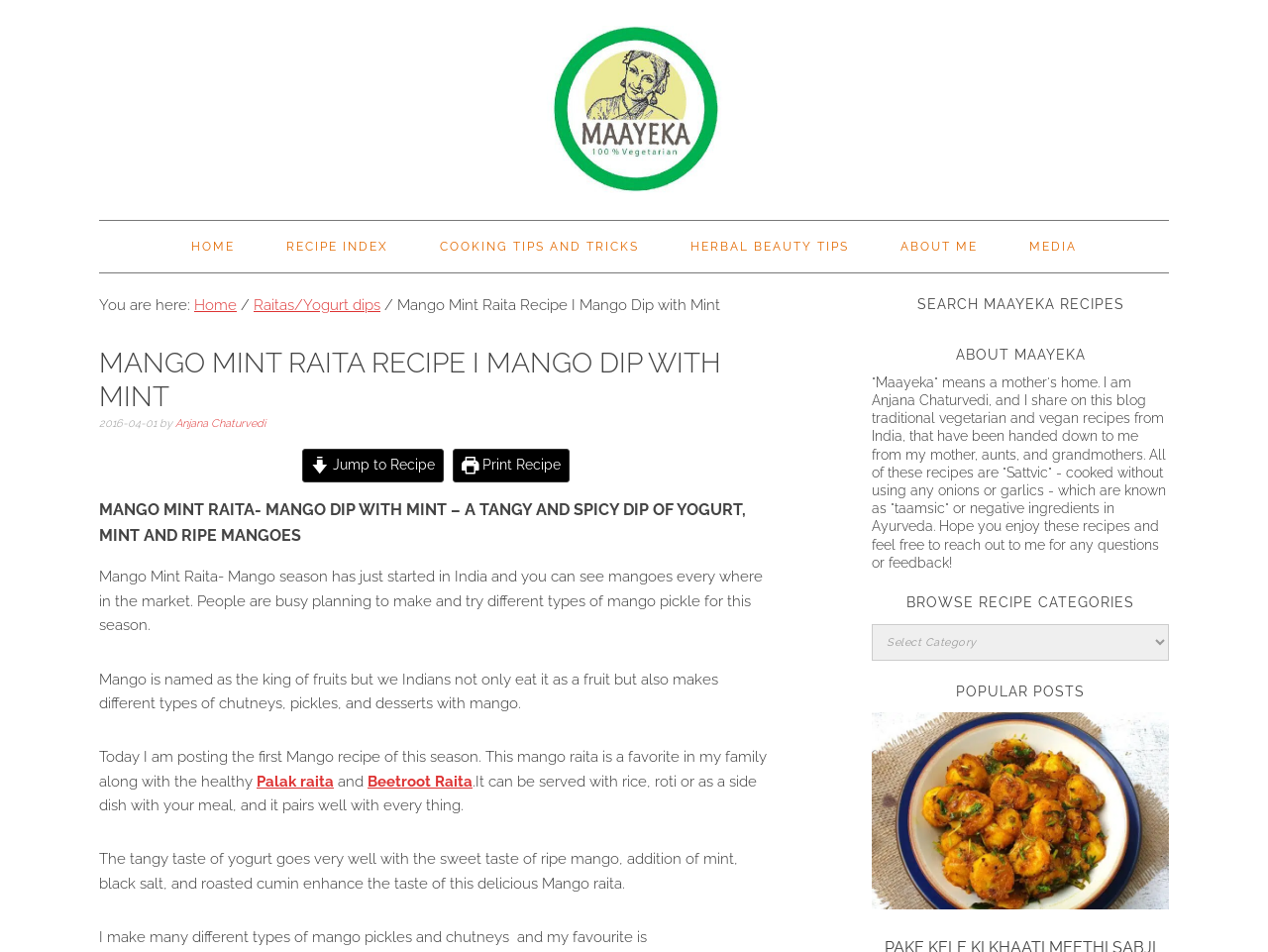Consider the image and give a detailed and elaborate answer to the question: 
Who is the author of the blog?

The author of the blog is mentioned in the 'ABOUT MAAYEKA' section as 'I am Anjana Chaturvedi, and I share on this blog traditional vegetarian and vegan recipes from India...'.